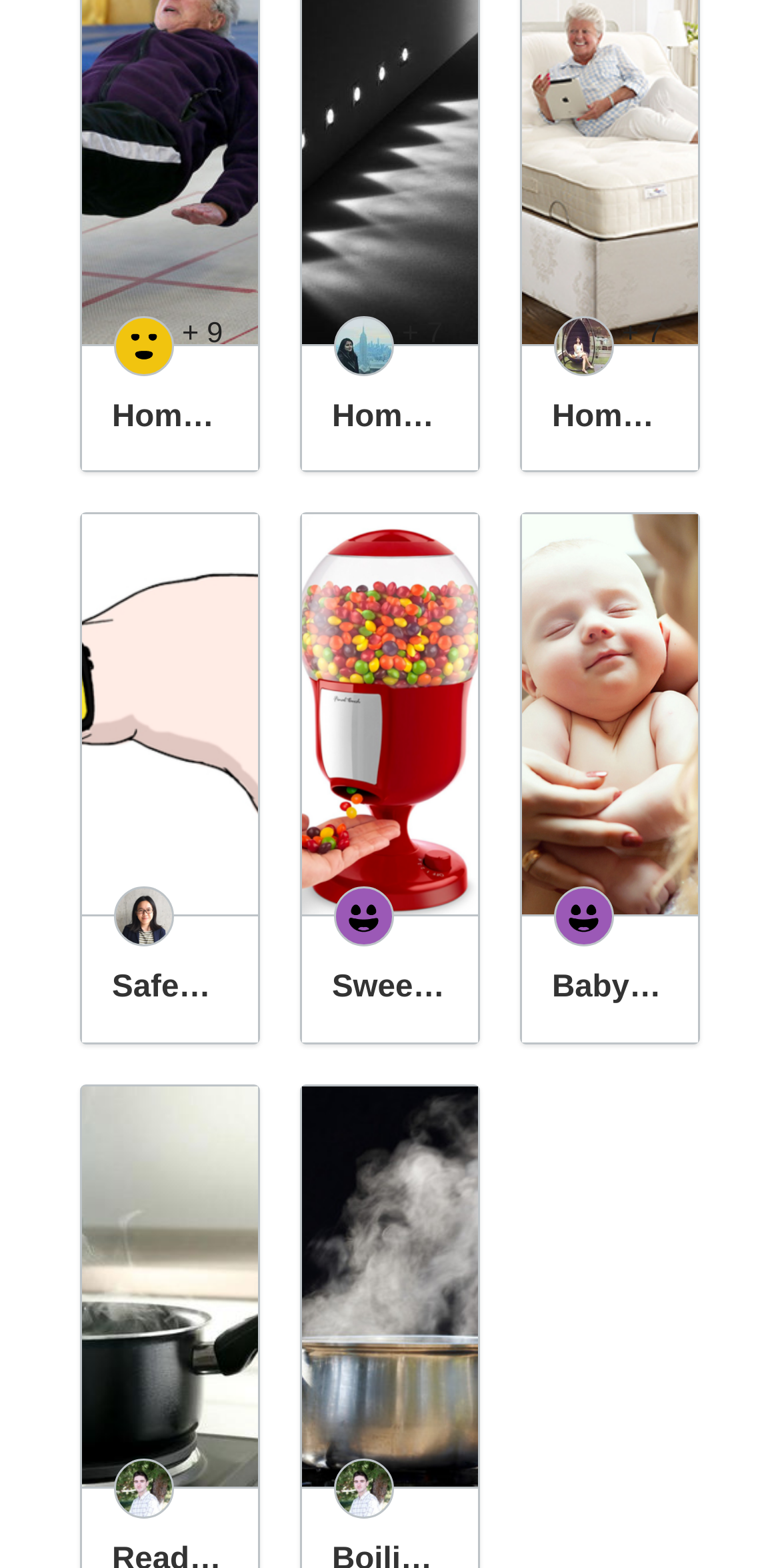Give a succinct answer to this question in a single word or phrase: 
How many more contributors are there for Home-E Lights?

+ 9 more